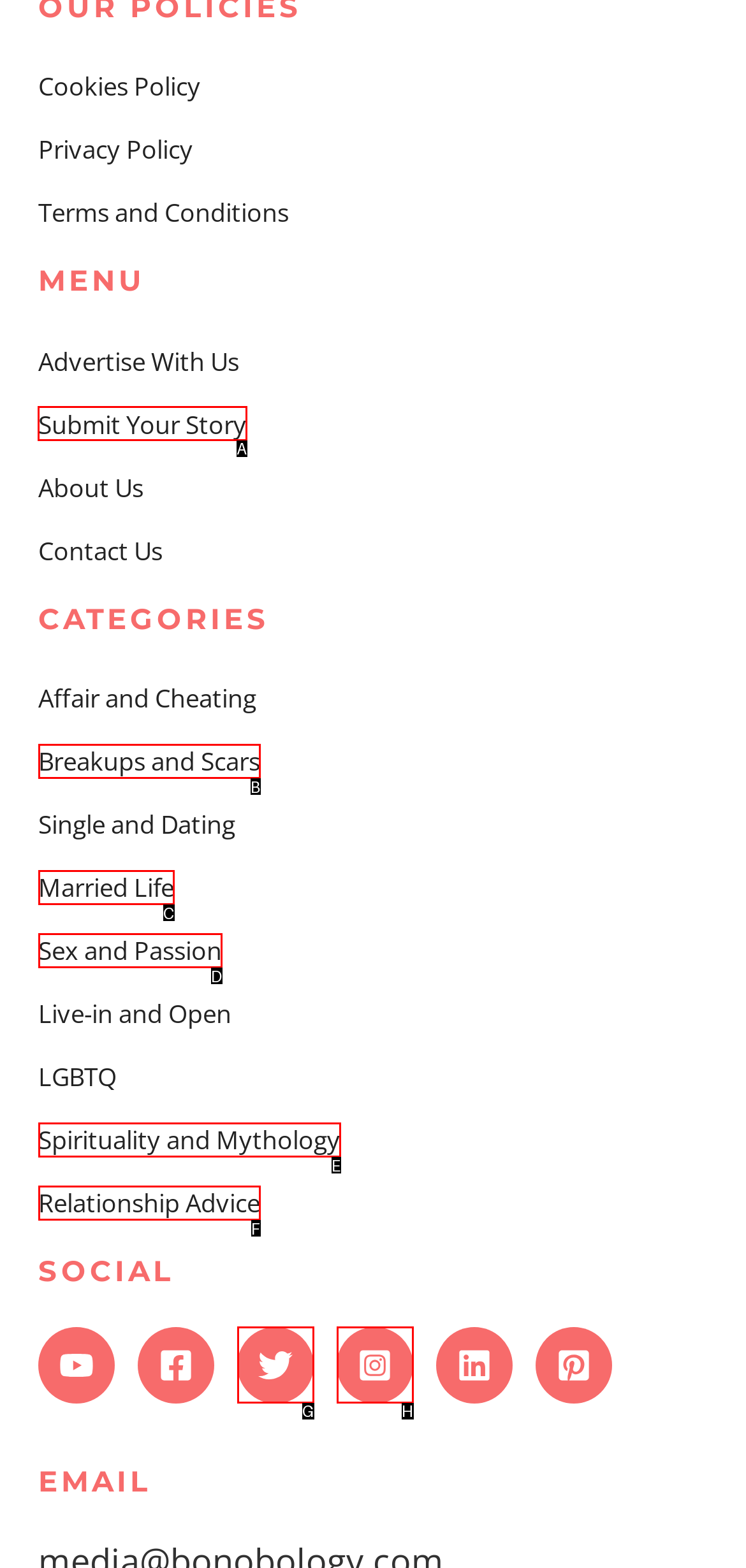Choose the HTML element you need to click to achieve the following task: Click on Submit Your Story
Respond with the letter of the selected option from the given choices directly.

A